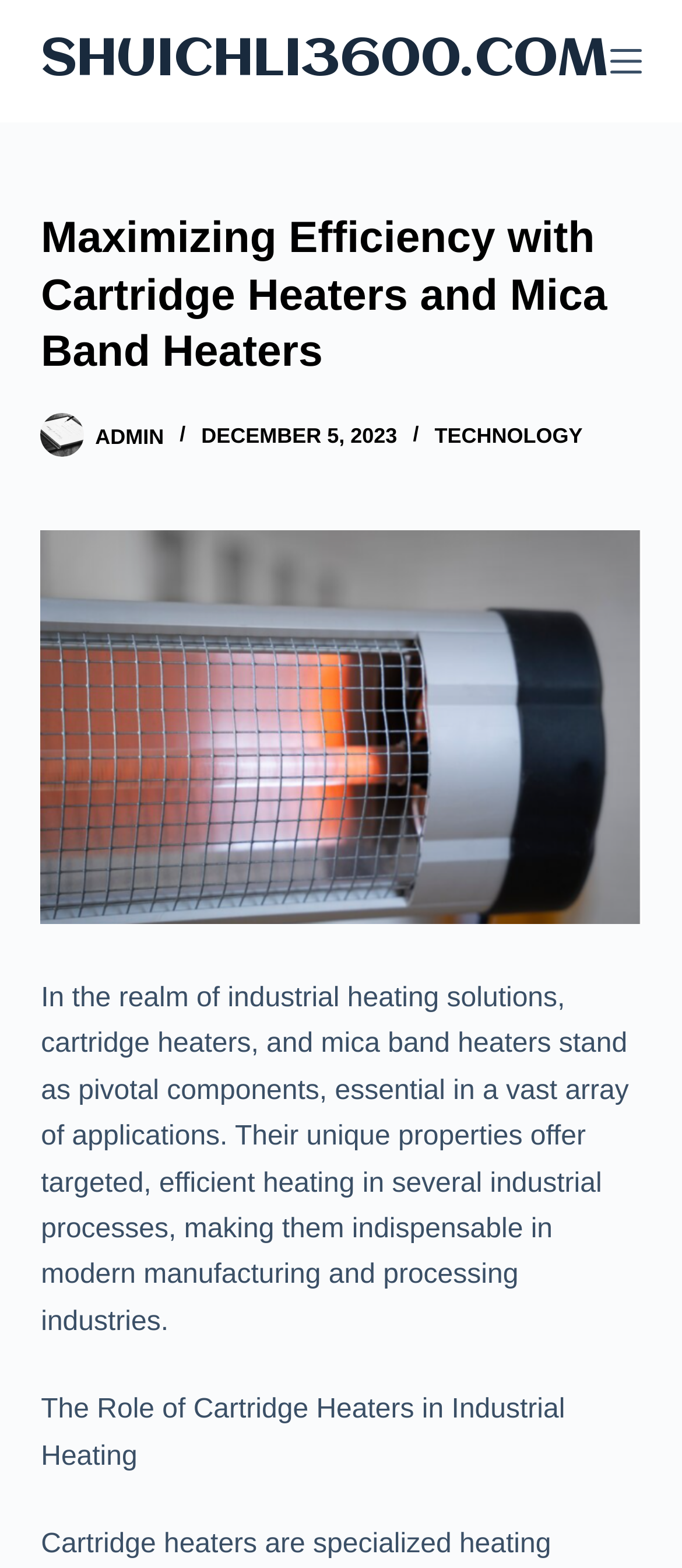Based on the description "Skip to content", find the bounding box of the specified UI element.

[0.0, 0.0, 0.103, 0.022]